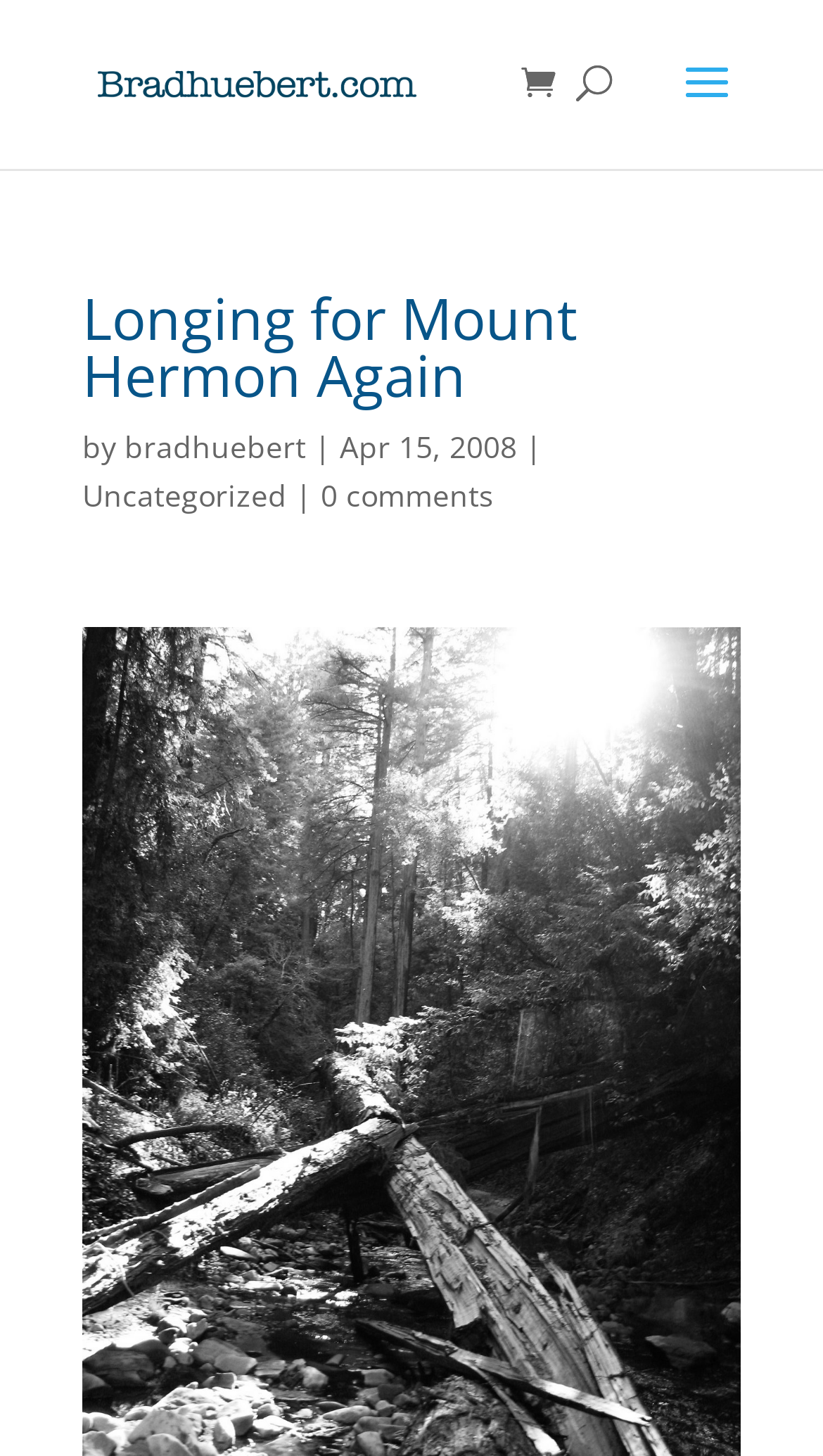Write an extensive caption that covers every aspect of the webpage.

The webpage is a blog post titled "Longing for Mount Hermon Again" on the website Bradhuebert.com. At the top left, there is a link to the website's homepage, accompanied by a small image of the website's logo. 

On the top right, there is a search bar that spans almost half of the width of the page. Below the search bar, there is a heading that displays the title of the blog post. 

Under the title, there is a line of text that includes the author's name, "bradhuebert", and the date of the post, "Apr 15, 2008". The author's name is a clickable link. 

To the right of the author's name, there is a category link labeled "Uncategorized". Further to the right, there is another link that indicates the number of comments on the post, which is "0 comments".